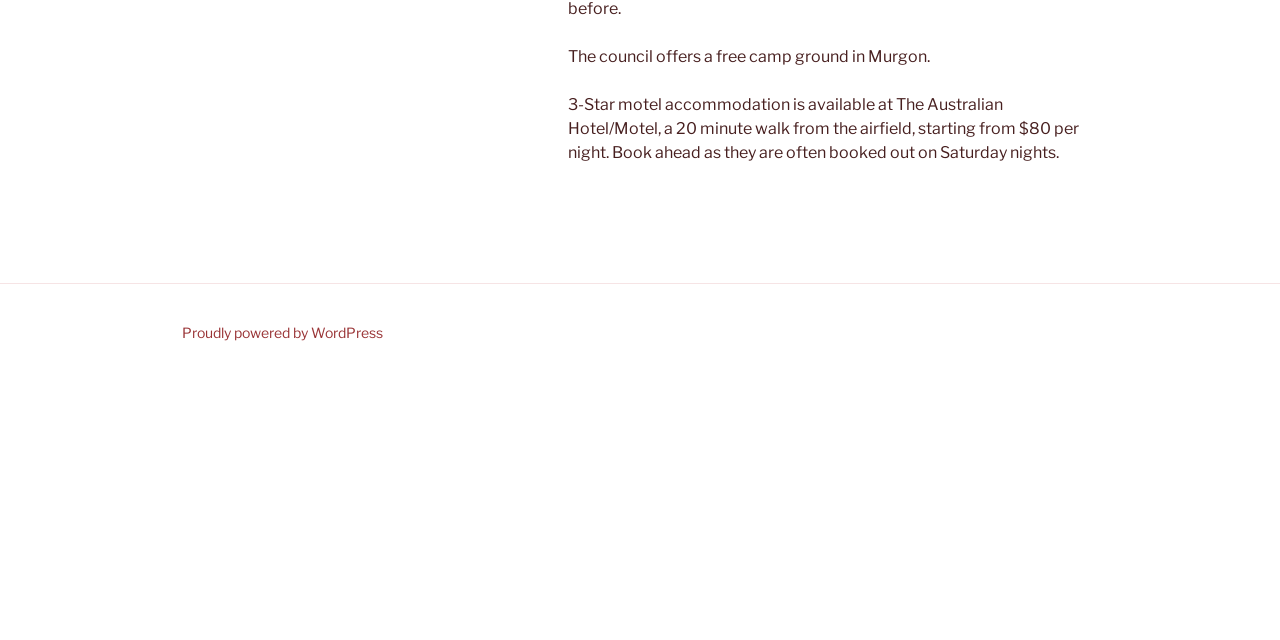Identify the bounding box of the HTML element described here: "Proudly powered by WordPress". Provide the coordinates as four float numbers between 0 and 1: [left, top, right, bottom].

[0.142, 0.506, 0.299, 0.532]